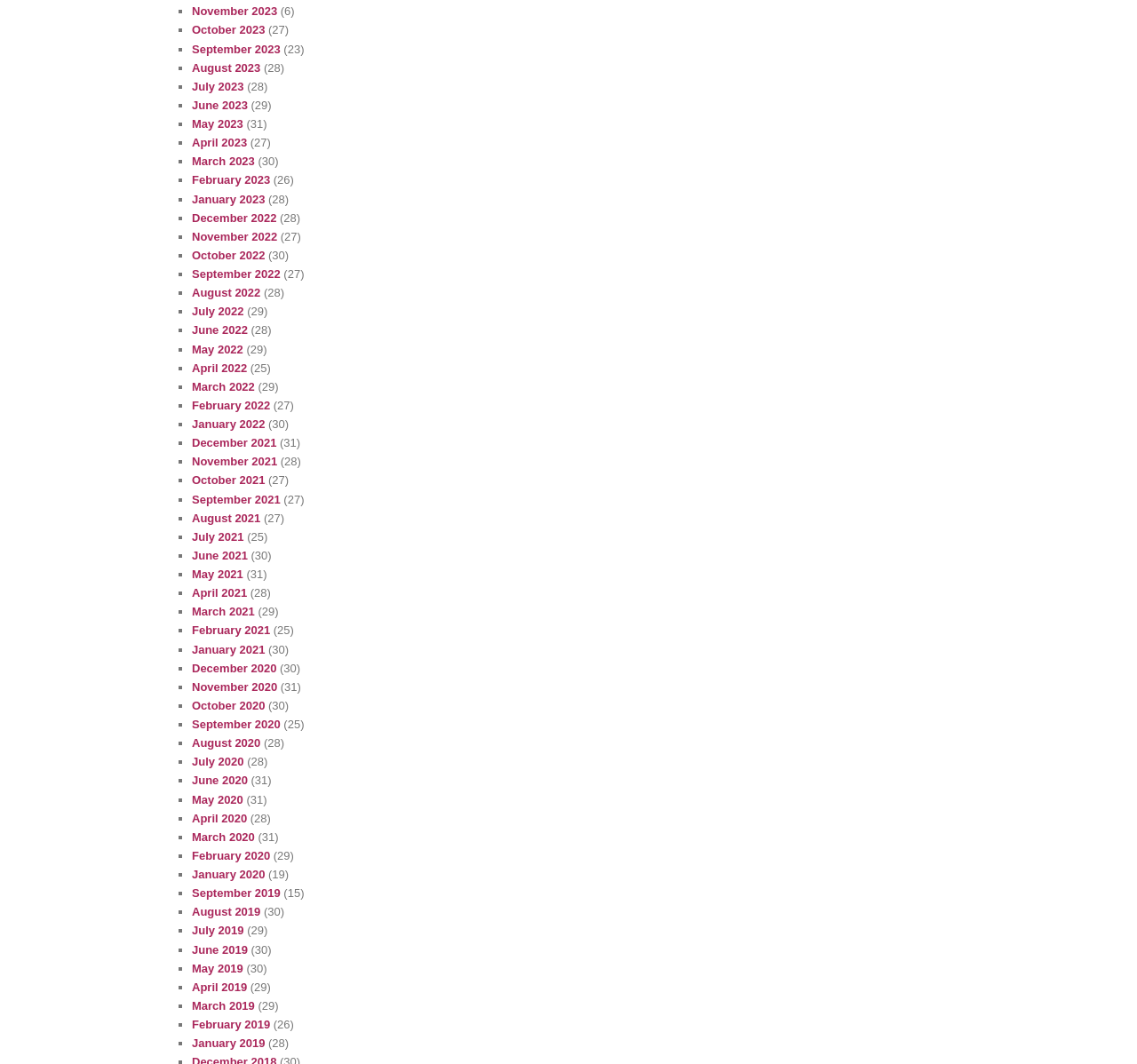How many links are there for the year 2022?
Observe the image and answer the question with a one-word or short phrase response.

12